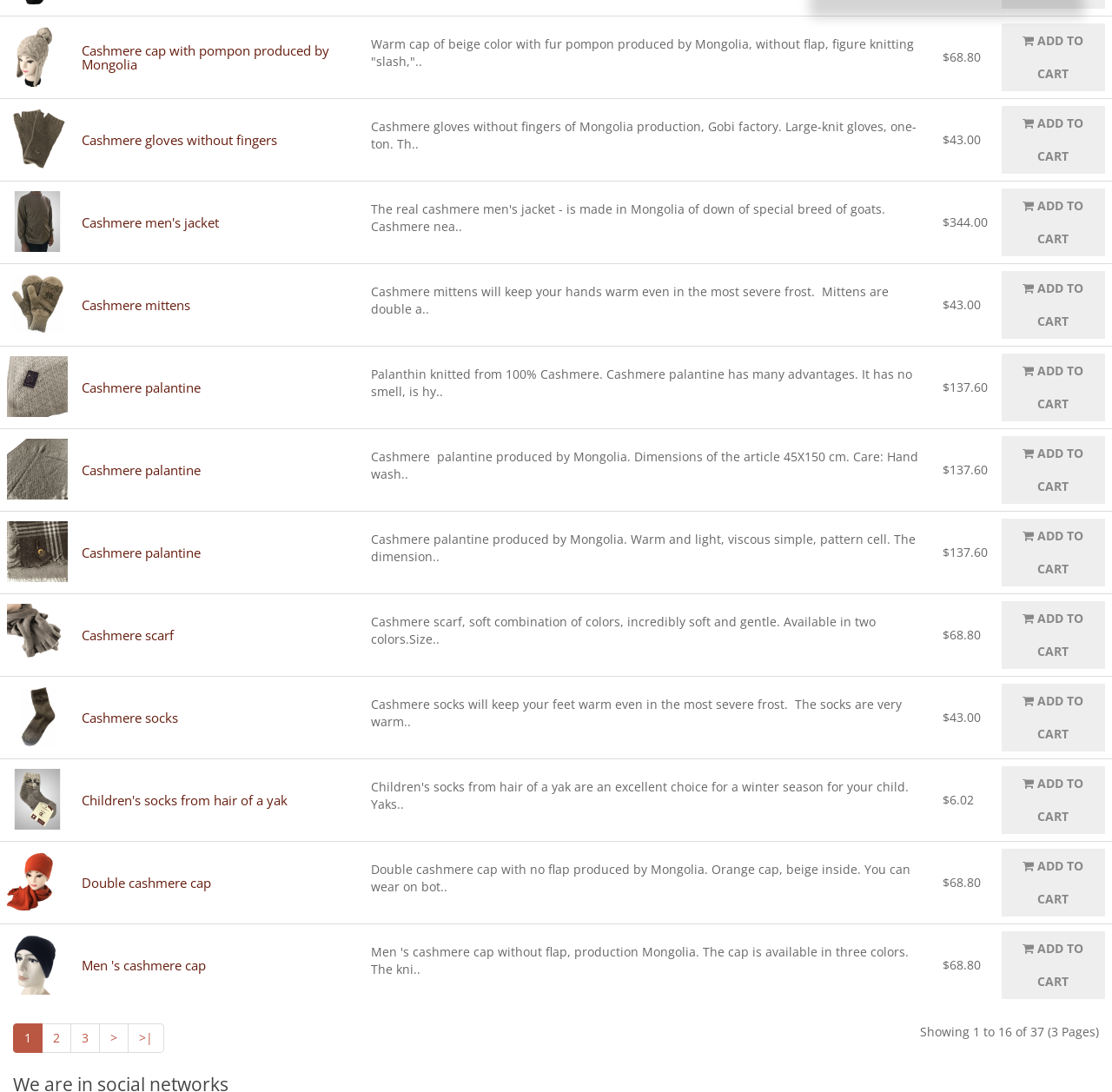Please identify the bounding box coordinates of the clickable area that will fulfill the following instruction: "View Cashmere palantine". The coordinates should be in the format of four float numbers between 0 and 1, i.e., [left, top, right, bottom].

[0.006, 0.326, 0.061, 0.382]